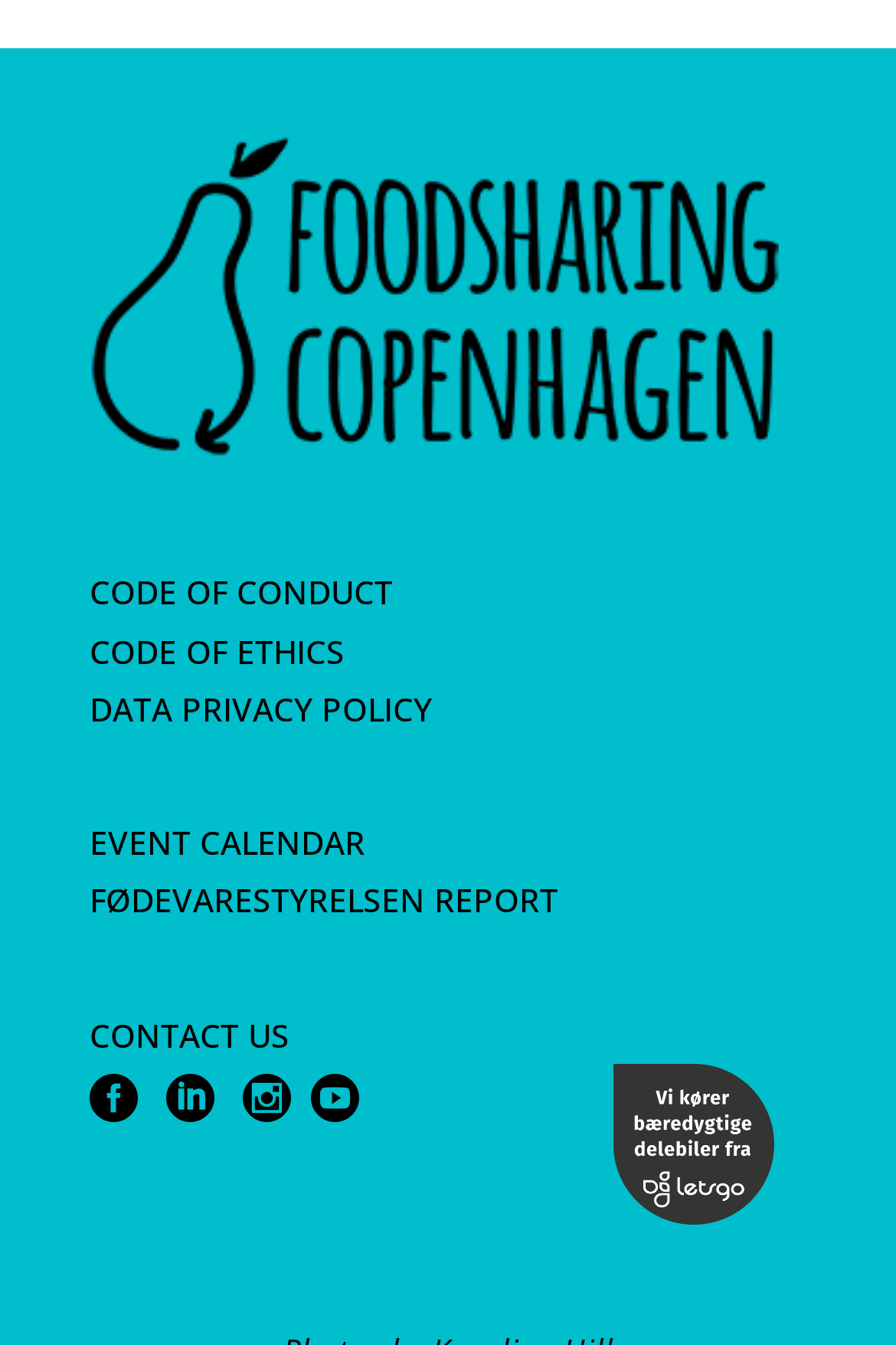Answer in one word or a short phrase: 
What is the logo above the social media links?

lets go logo